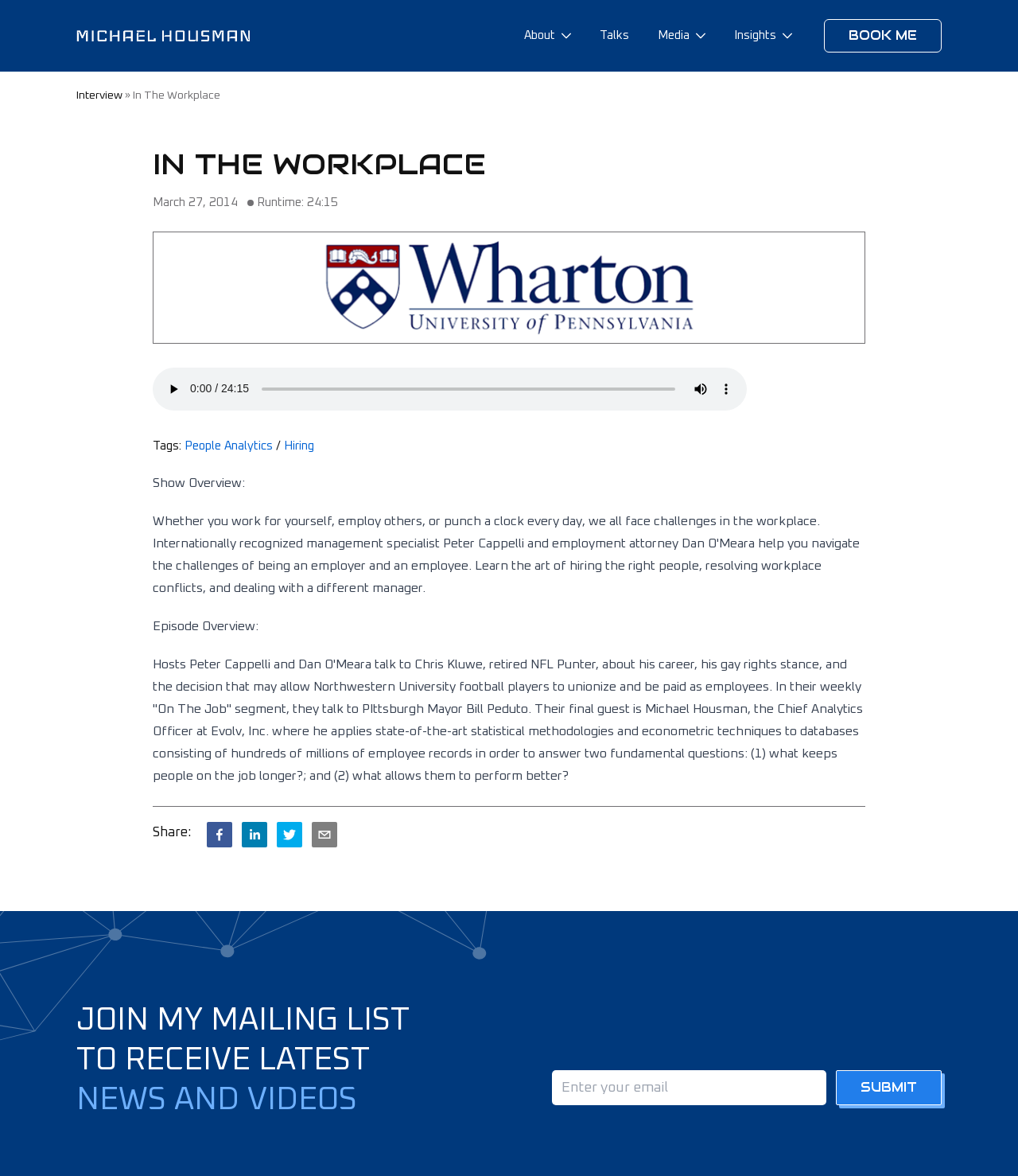Calculate the bounding box coordinates for the UI element based on the following description: "People Analytics". Ensure the coordinates are four float numbers between 0 and 1, i.e., [left, top, right, bottom].

[0.181, 0.371, 0.268, 0.388]